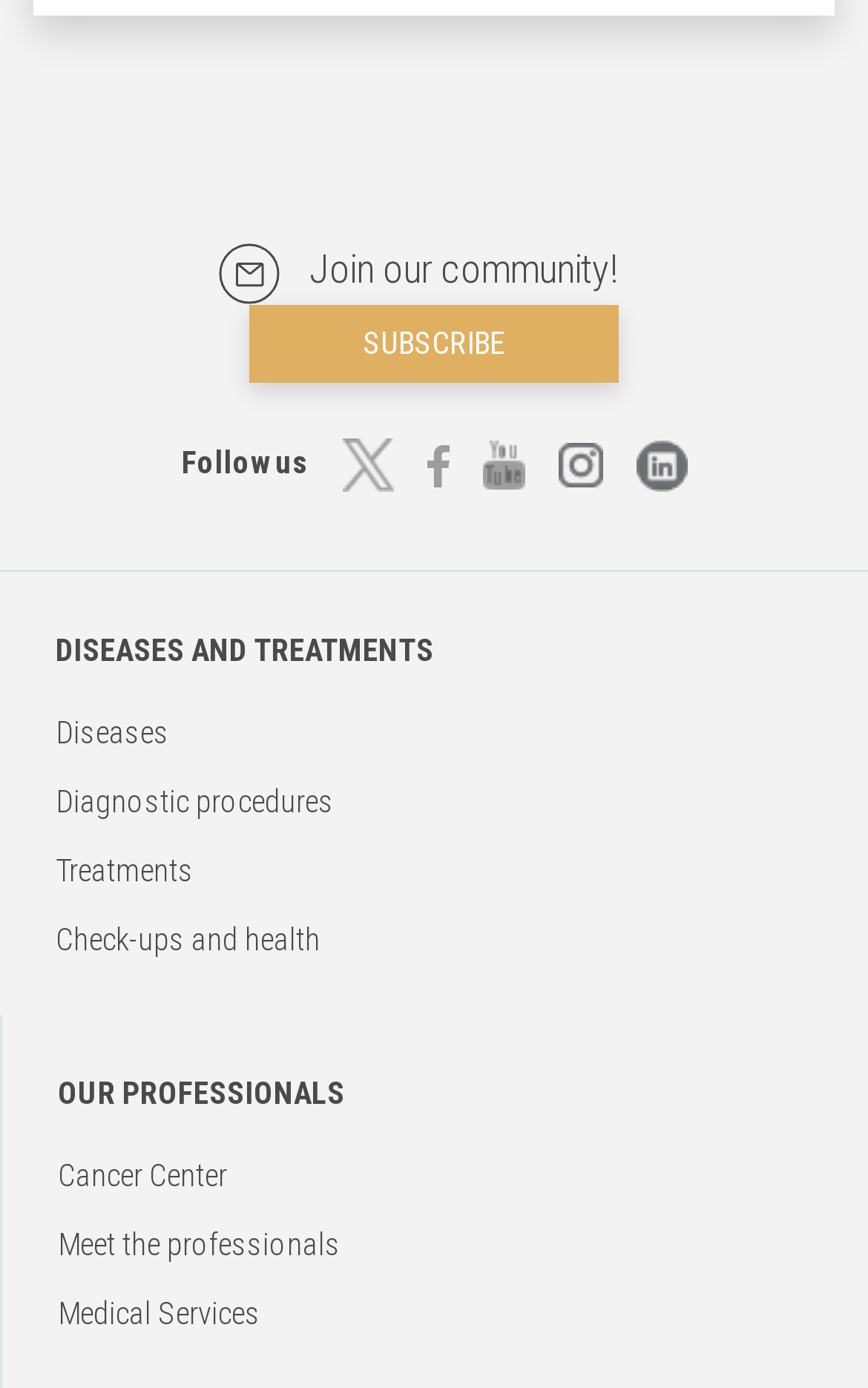What is the call-to-action button?
Please provide a single word or phrase as your answer based on the image.

SUBSCRIBE